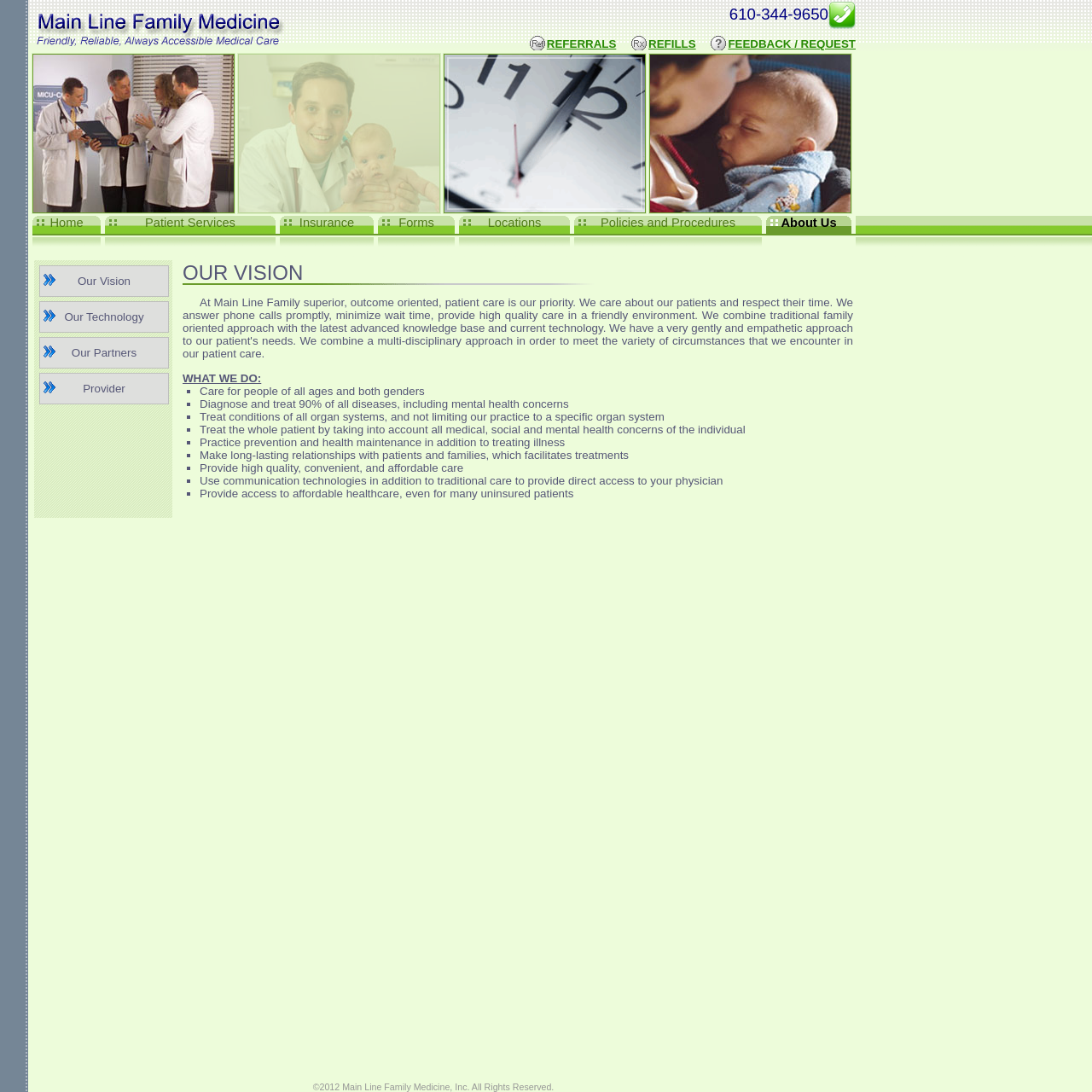Please identify the bounding box coordinates of the area that needs to be clicked to follow this instruction: "Learn about Our Vision".

[0.036, 0.243, 0.155, 0.272]